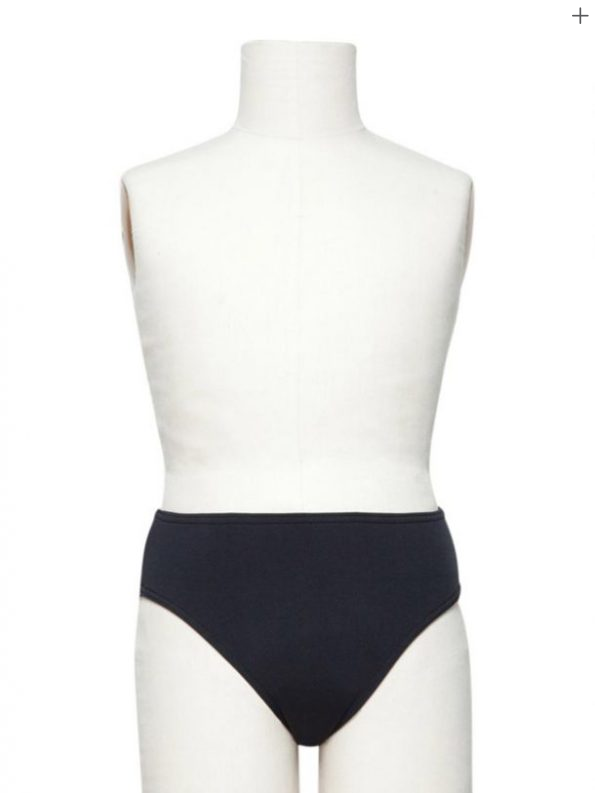Refer to the image and answer the question with as much detail as possible: What material is the brief made of?

The caption states that the brief is crafted from a nylon and spandex blend, which ensures a soft and comfortable fit.